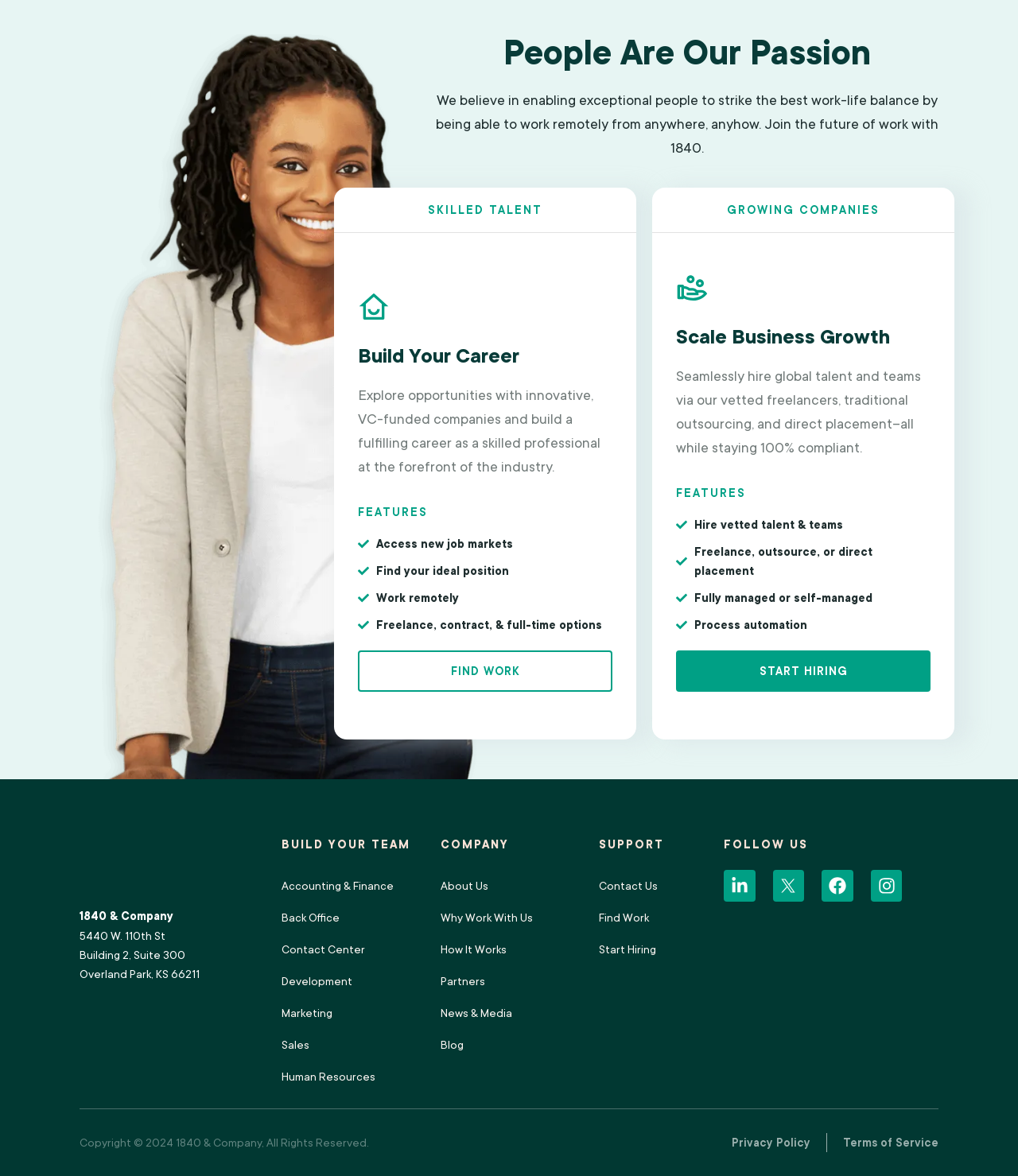Given the element description, predict the bounding box coordinates in the format (top-left x, top-left y, bottom-right x, bottom-right y), using floating point numbers between 0 and 1: alt="1840 & Company peach logo"

[0.078, 0.71, 0.18, 0.746]